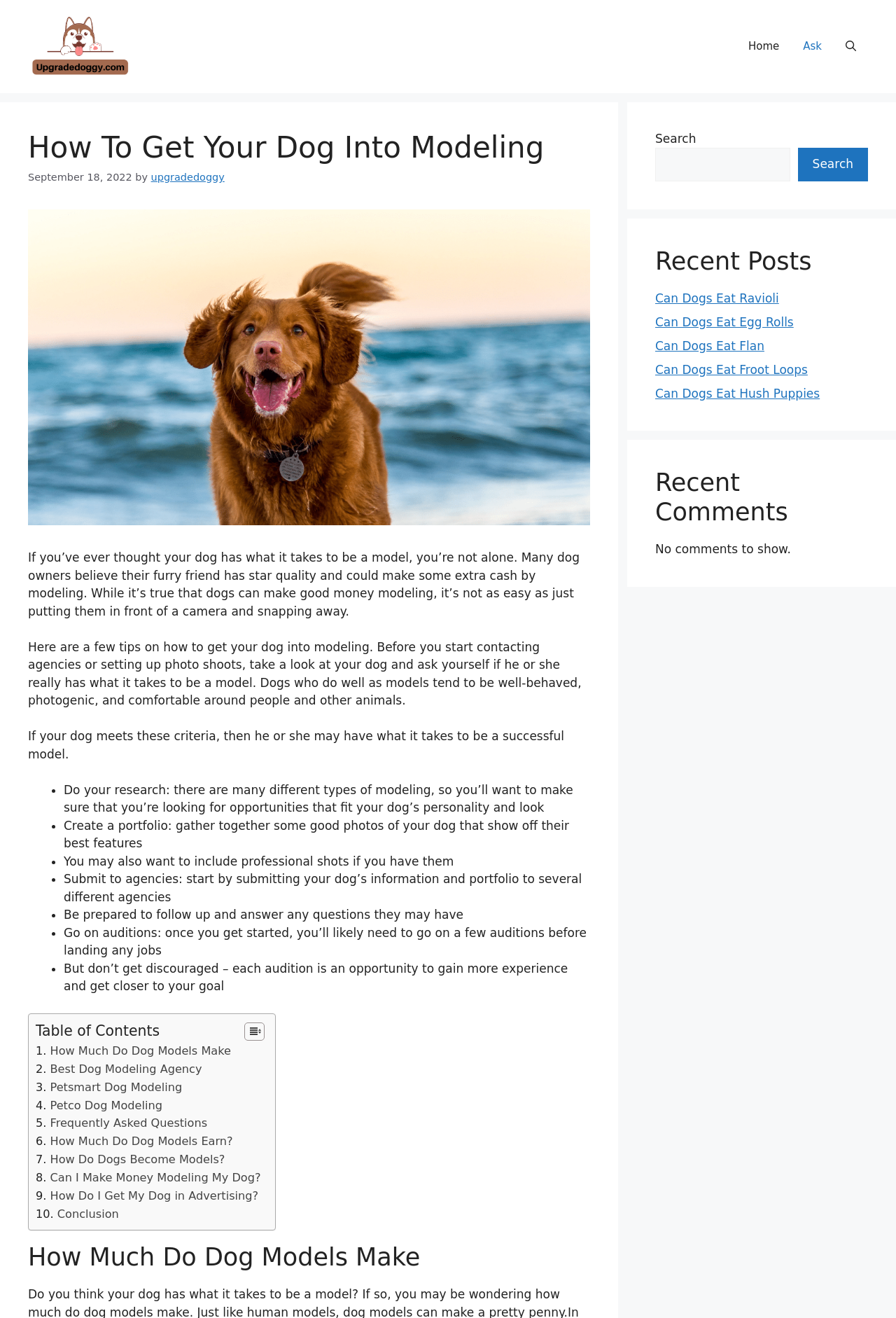Identify the bounding box coordinates of the clickable region to carry out the given instruction: "View the 'Recent Posts'".

[0.731, 0.187, 0.969, 0.209]